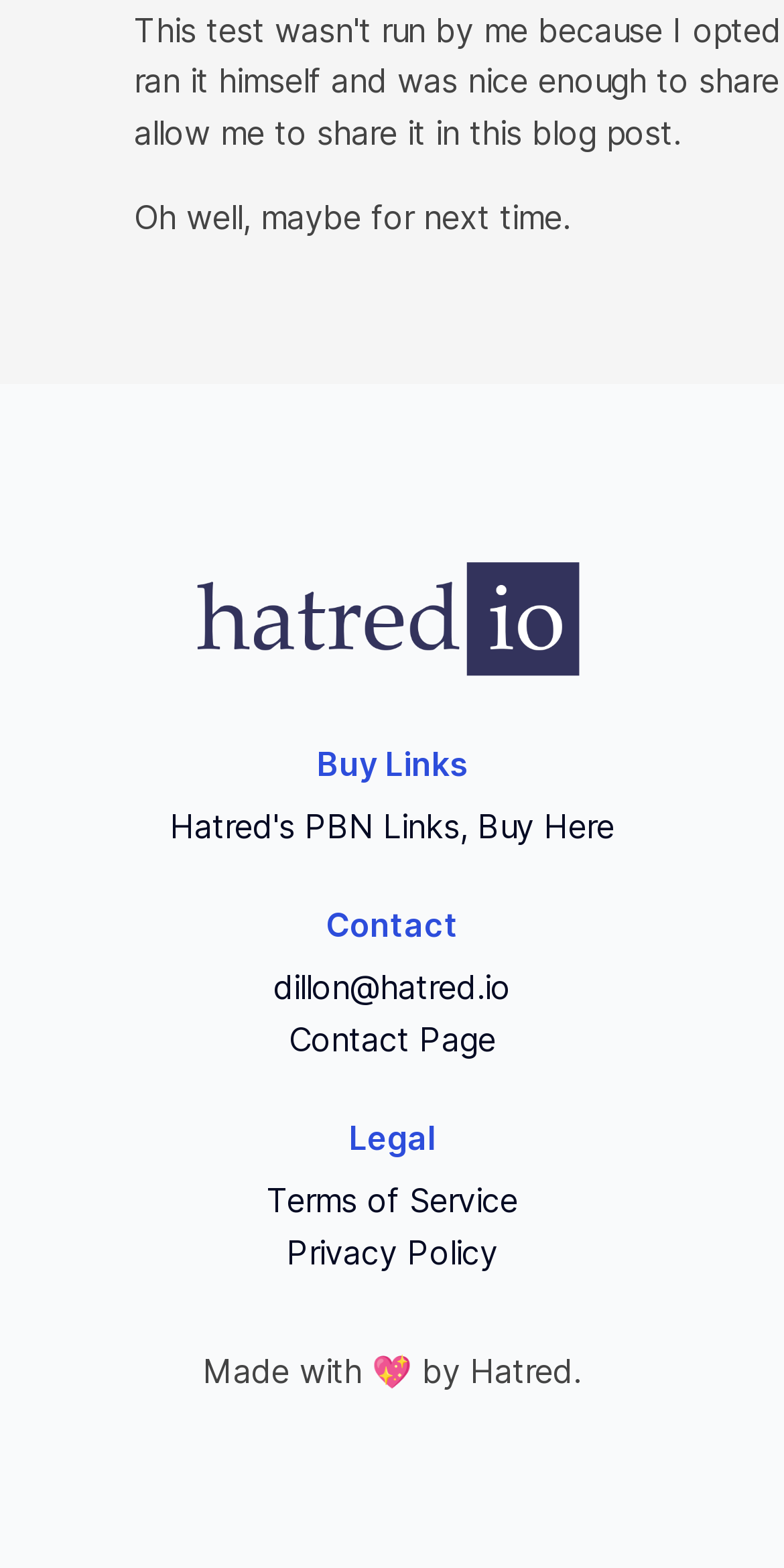Give a one-word or short phrase answer to this question: 
What is the purpose of the 'Hatred's PBN Links, Buy Here' link?

To buy PBN links